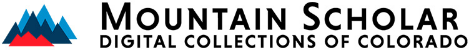What is symbolized by the red base of the logo? From the image, respond with a single word or brief phrase.

Mountainous landscape